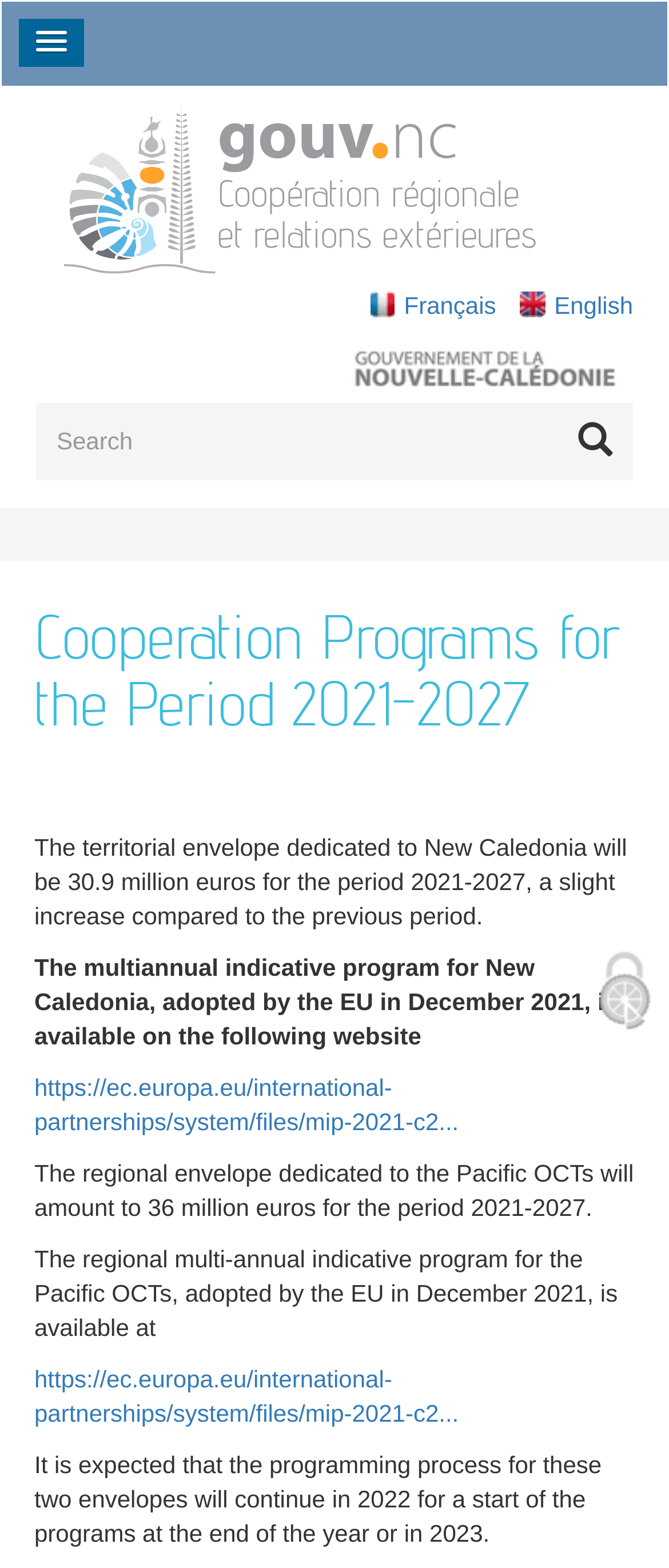Given the element description "International conventions", identify the bounding box of the corresponding UI element.

[0.082, 0.786, 0.526, 0.813]